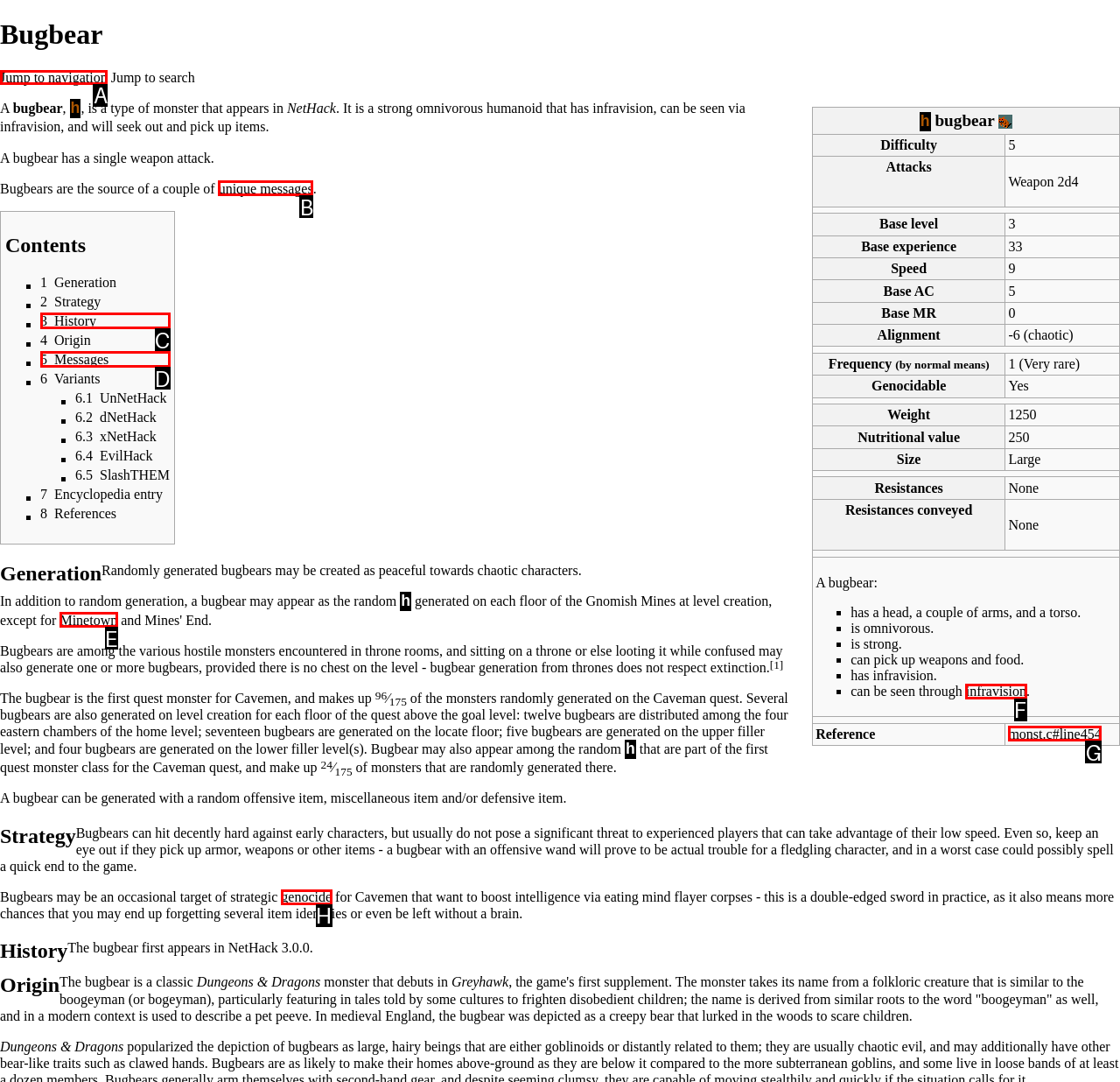Identify the HTML element I need to click to complete this task: Jump to navigation Provide the option's letter from the available choices.

A